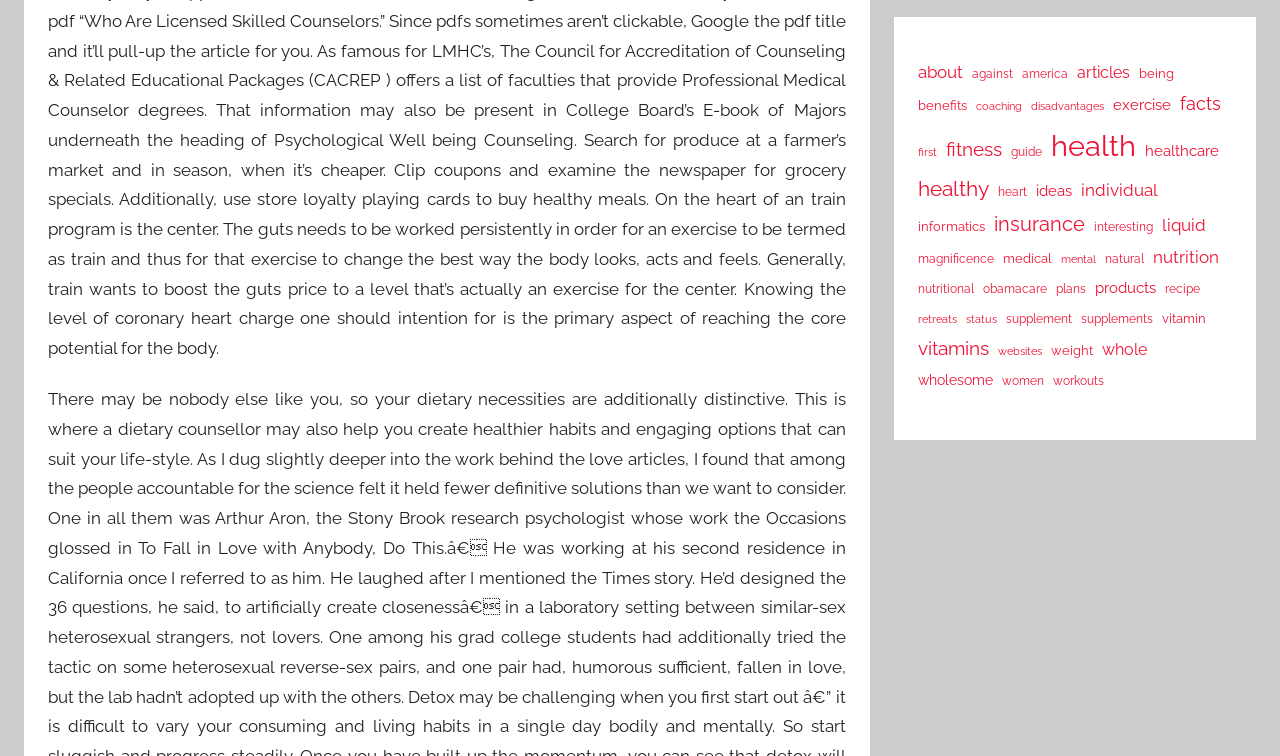Could you find the bounding box coordinates of the clickable area to complete this instruction: "Visit the University of Oregon Facebook page"?

None